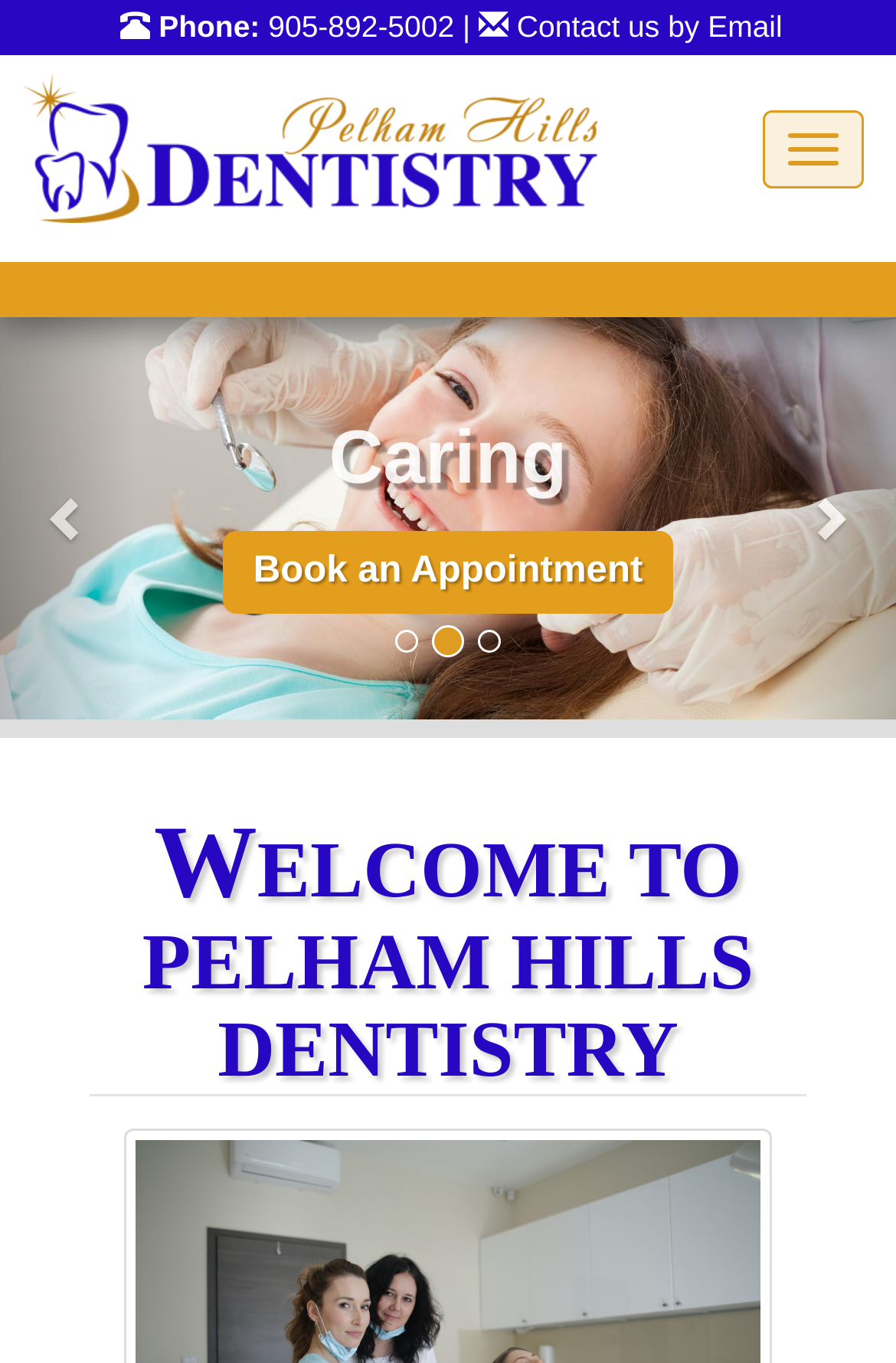Locate the bounding box of the UI element defined by this description: "Great Dentistry Book an Appointment". The coordinates should be given as four float numbers between 0 and 1, formatted as [left, top, right, bottom].

[0.0, 0.233, 1.0, 0.527]